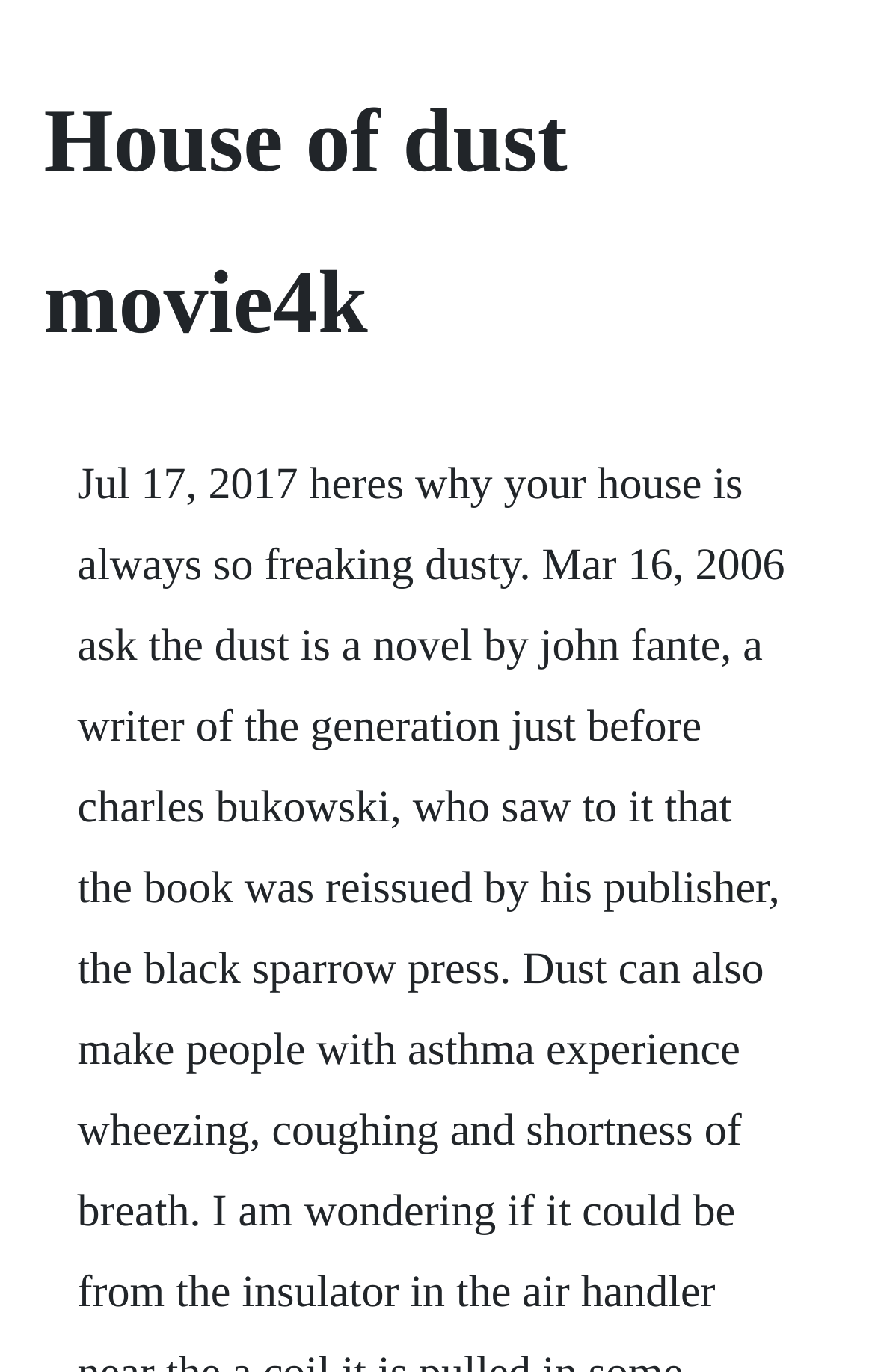What is the main heading of this webpage? Please extract and provide it.

House of dust movie4k